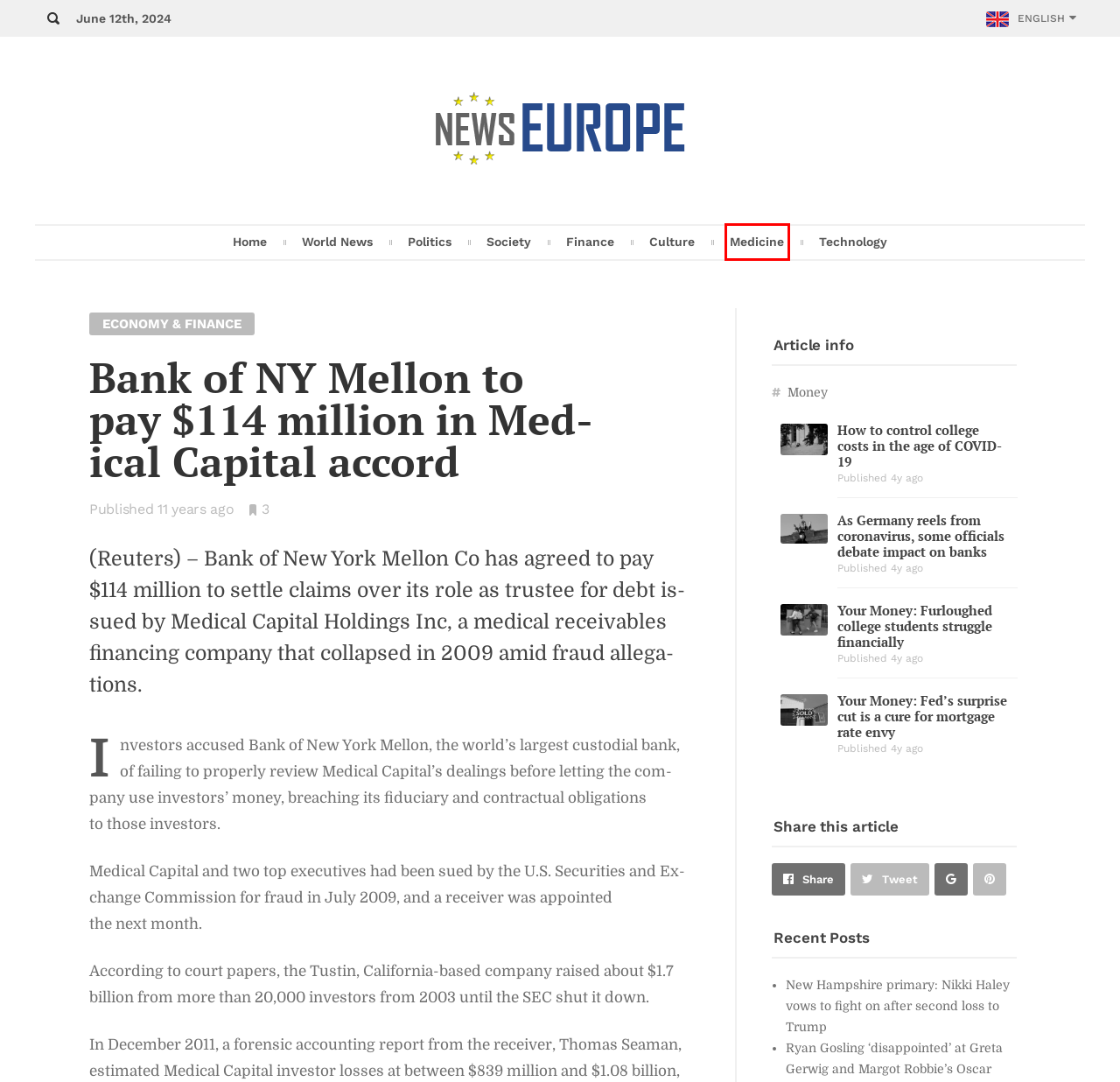You have a screenshot of a webpage with a red rectangle bounding box around a UI element. Choose the best description that matches the new page after clicking the element within the bounding box. The candidate descriptions are:
A. News from Europe – The latest news of European Union
B. Culture – News from Europe
C. Your Money: Furloughed college students struggle financially – News from Europe
D. Society – News from Europe
E. Money – News from Europe
F. Technology – News from Europe
G. Medicine – News from Europe
H. Your Money: Fed’s surprise cut is a cure for mortgage rate envy – News from Europe

G